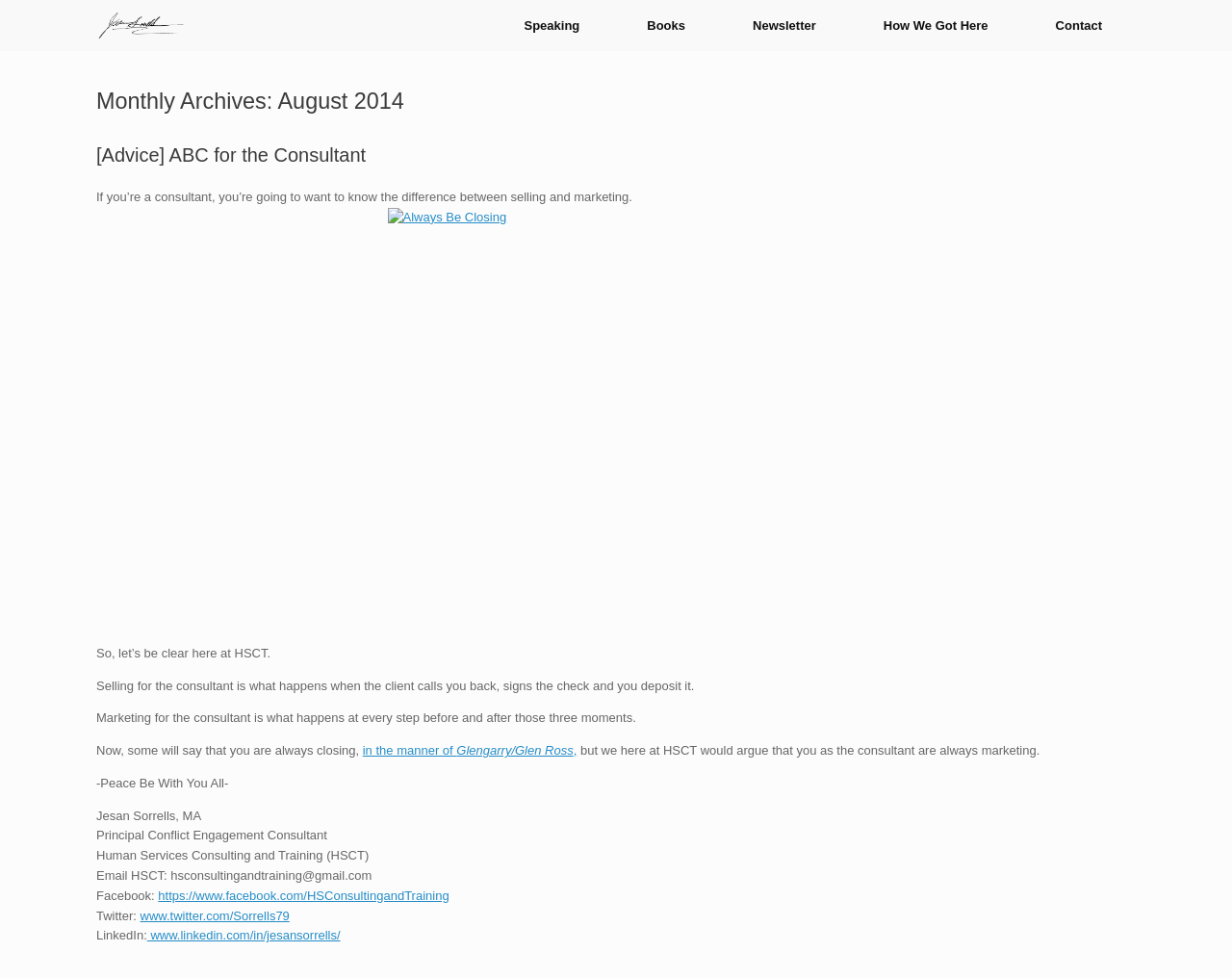Offer a meticulous description of the webpage's structure and content.

This webpage appears to be a blog or article page, with the title "Monthly Archives: August 2014" at the top. Below the title, there is a header section with a series of links, including "Speaking", "Books", "Newsletter", "How We Got Here", and "Contact". 

To the right of the title, there is a small image of Jesan Sorrells, with a link to his name. 

The main content of the page is an article titled "[Advice] ABC for the Consultant". The article begins with a brief introduction, followed by a link to the same title. The text explains the difference between selling and marketing for consultants, with several paragraphs of text. 

There is an image related to "Always Be Closing" in the middle of the article, which is a reference to a famous sales mantra. 

At the bottom of the page, there is a section with the author's information, including their name, title, and company, as well as links to their email, Facebook, Twitter, and LinkedIn profiles.